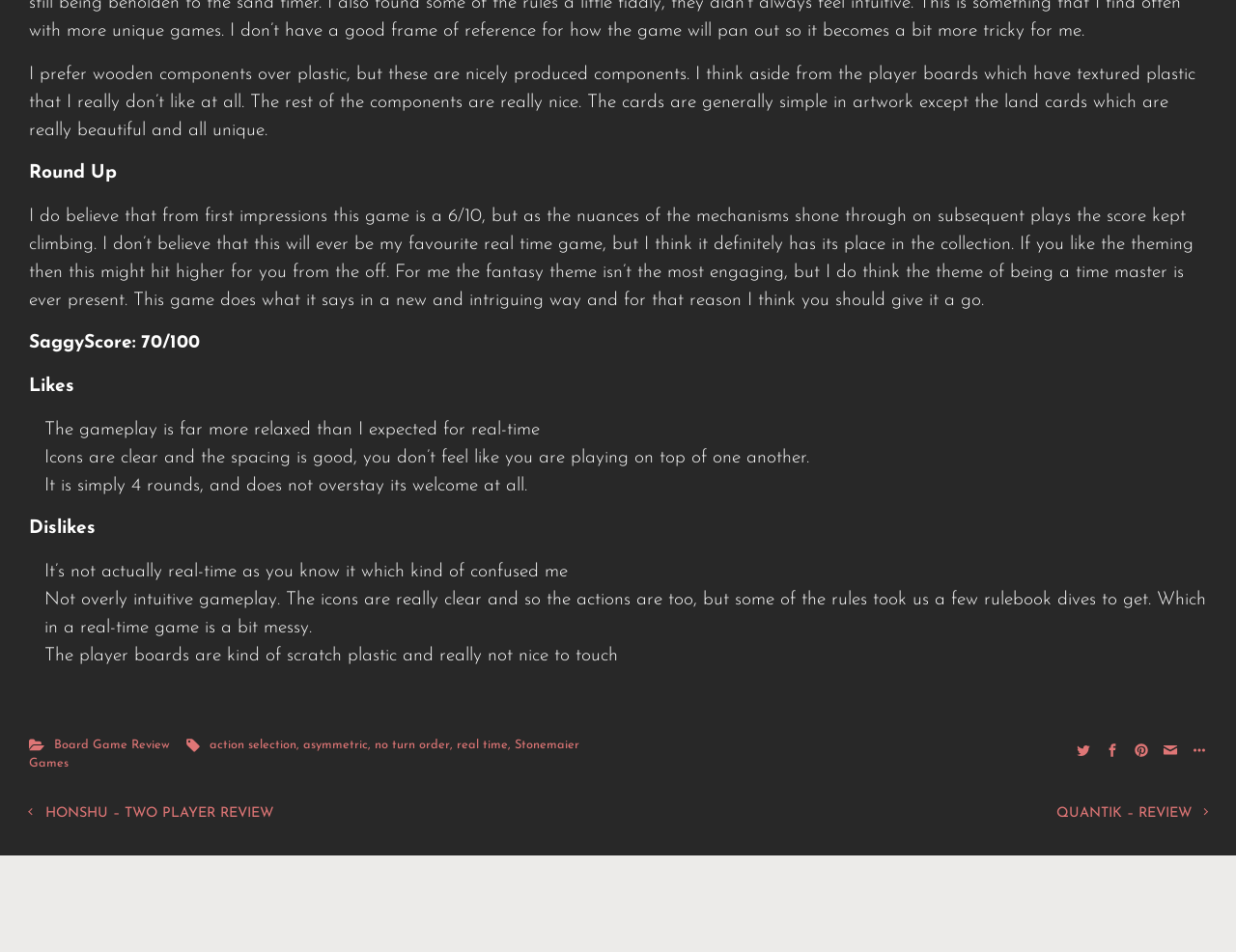Using the provided element description: "Stonemaier Games", determine the bounding box coordinates of the corresponding UI element in the screenshot.

[0.023, 0.775, 0.469, 0.808]